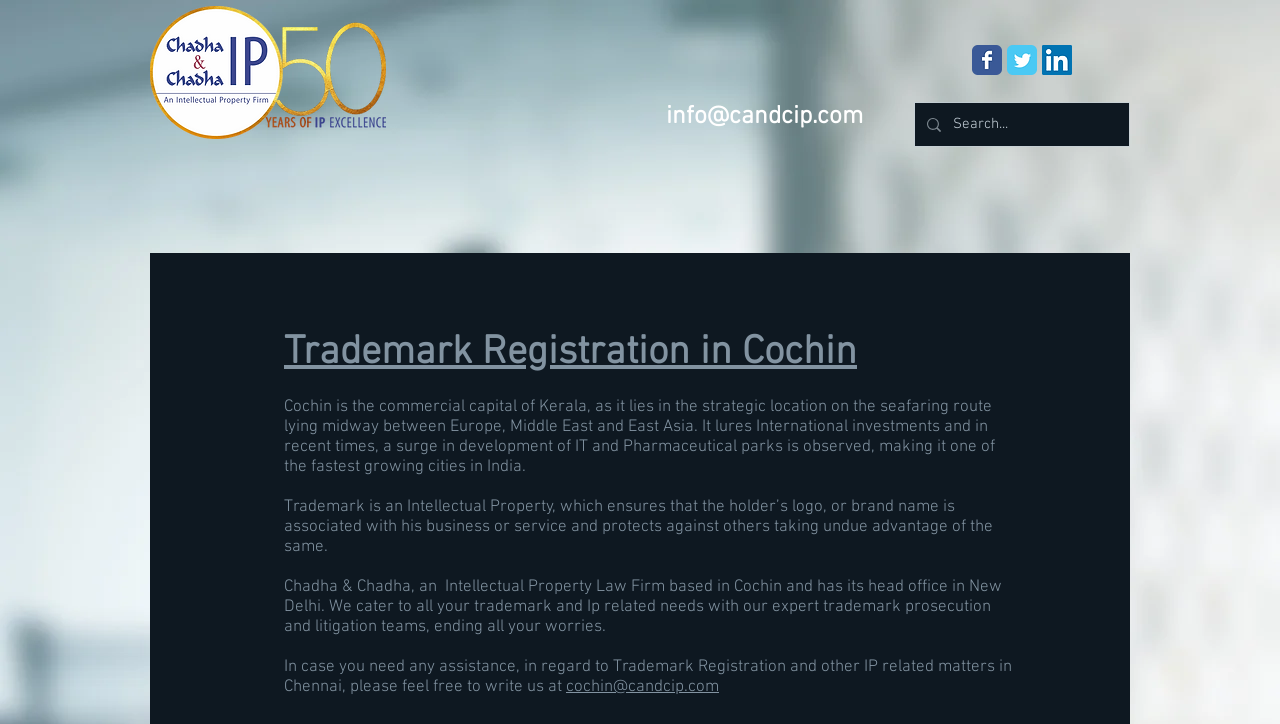What is the city where the Intellectual Property Law Firm is based?
Provide a detailed answer to the question, using the image to inform your response.

The city where the Intellectual Property Law Firm is based can be found in the text 'Chadha & Chadha, an Intellectual Property Law Firm based in Cochin and has its head office in New Delhi.'